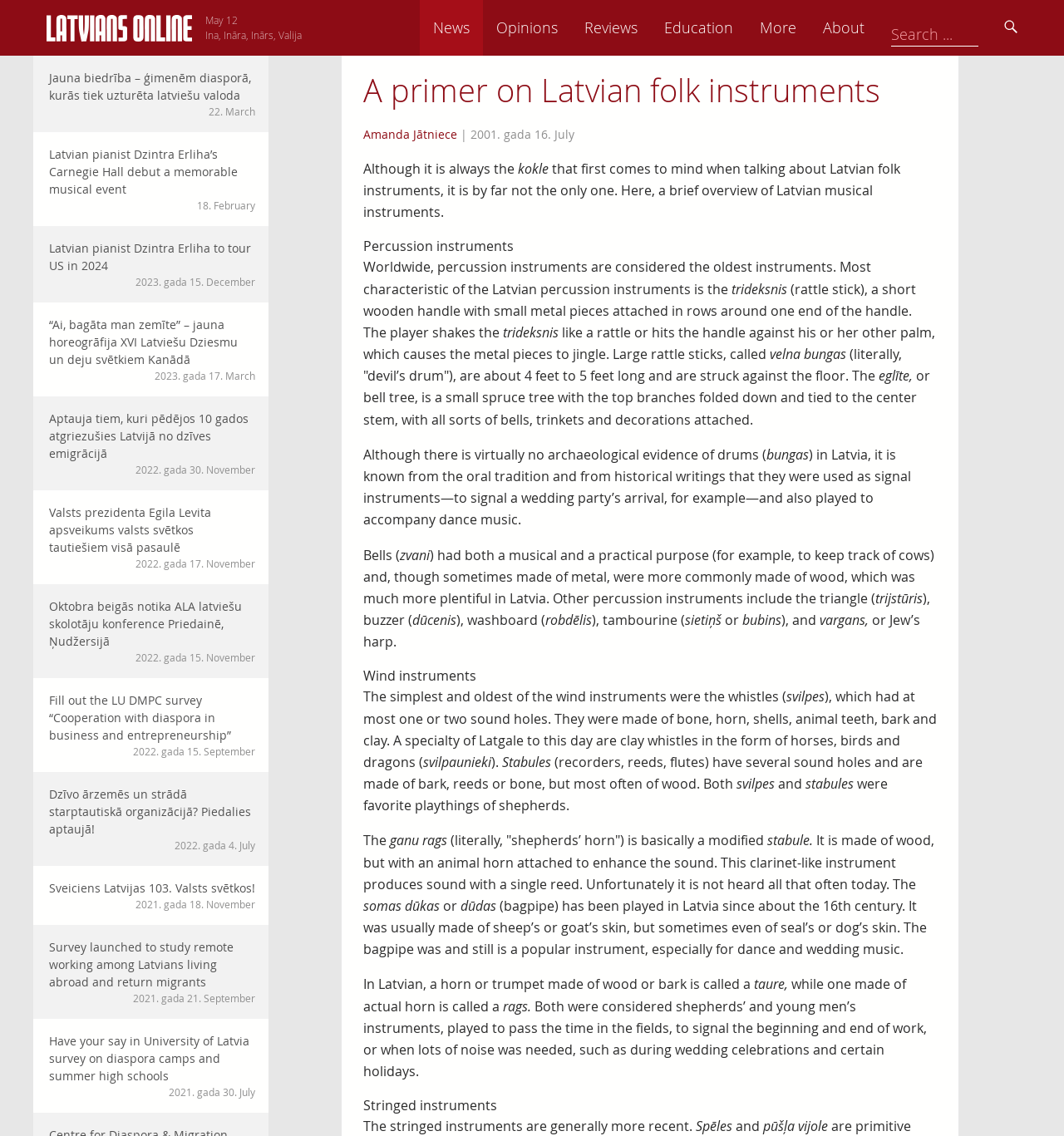Write a detailed summary of the webpage, including text, images, and layout.

The webpage is about Latvian folk instruments, with a brief overview of the different types of instruments. At the top of the page, there is a logo of "Latvians Online" and a navigation menu with links to "News", "Opinions", "Reviews", "Education", "More", and "About". On the right side of the page, there is a search icon.

Below the navigation menu, there are several news articles or links to articles, each with a title and a date. These articles appear to be related to Latvian culture and events.

The main content of the page is divided into two sections: "A primer on Latvian folk instruments" and "Percussion instruments". The first section provides a brief introduction to Latvian folk instruments, while the second section focuses on percussion instruments, including the trideksnis (rattle stick), velna bungas (devil's drum), eglīte (bell tree), and others.

The page also has a section on wind instruments, which discusses the simplest and oldest of the wind instruments, including whistles made of bone, horn, shells, animal teeth, bark, and clay.

Throughout the page, there are several headings and subheadings that organize the content and provide a clear structure to the text. The text is written in a formal and informative tone, suggesting that the page is intended to educate readers about Latvian folk instruments.